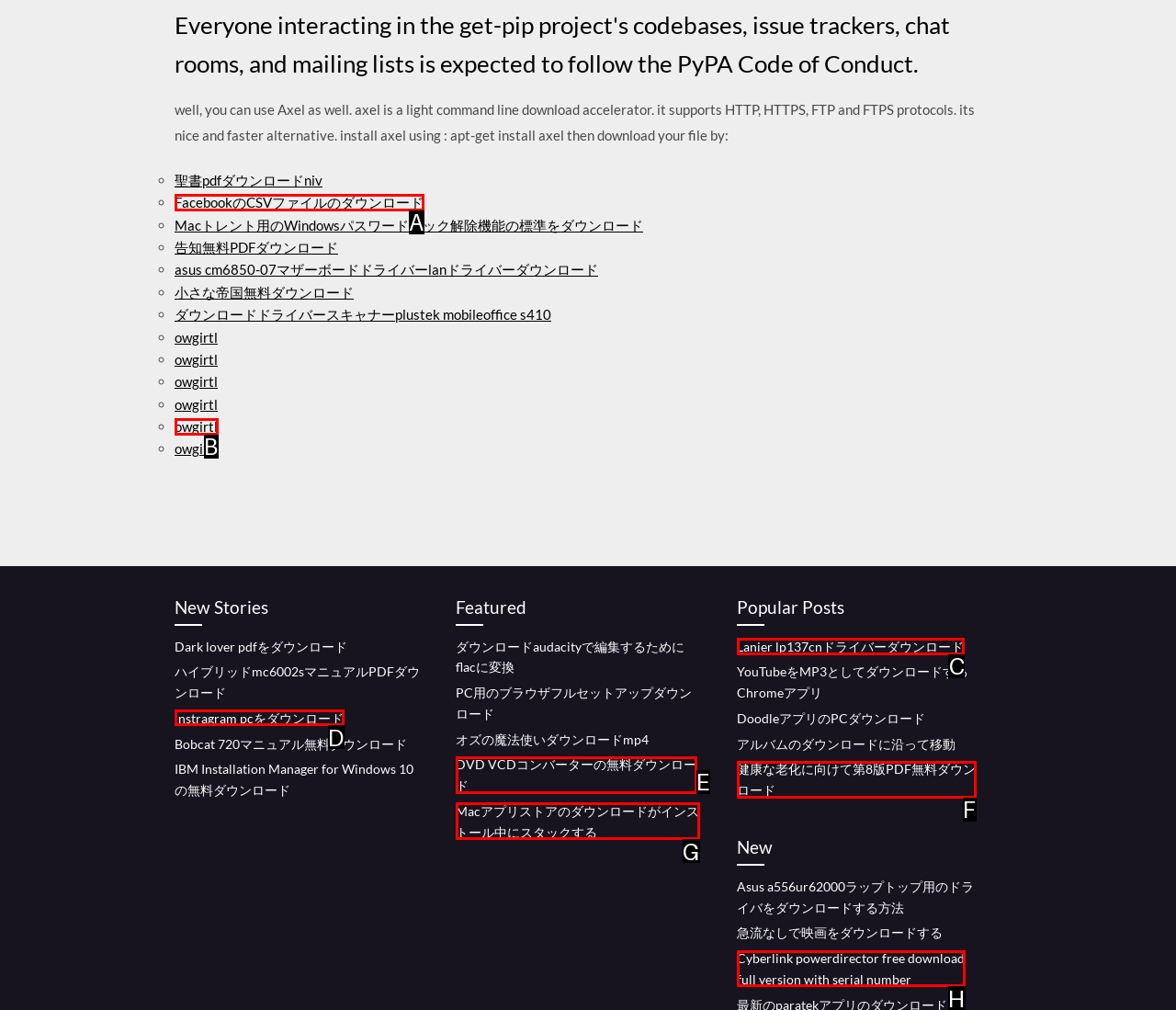Choose the HTML element that should be clicked to accomplish the task: Click on PODIATRY. Answer with the letter of the chosen option.

None